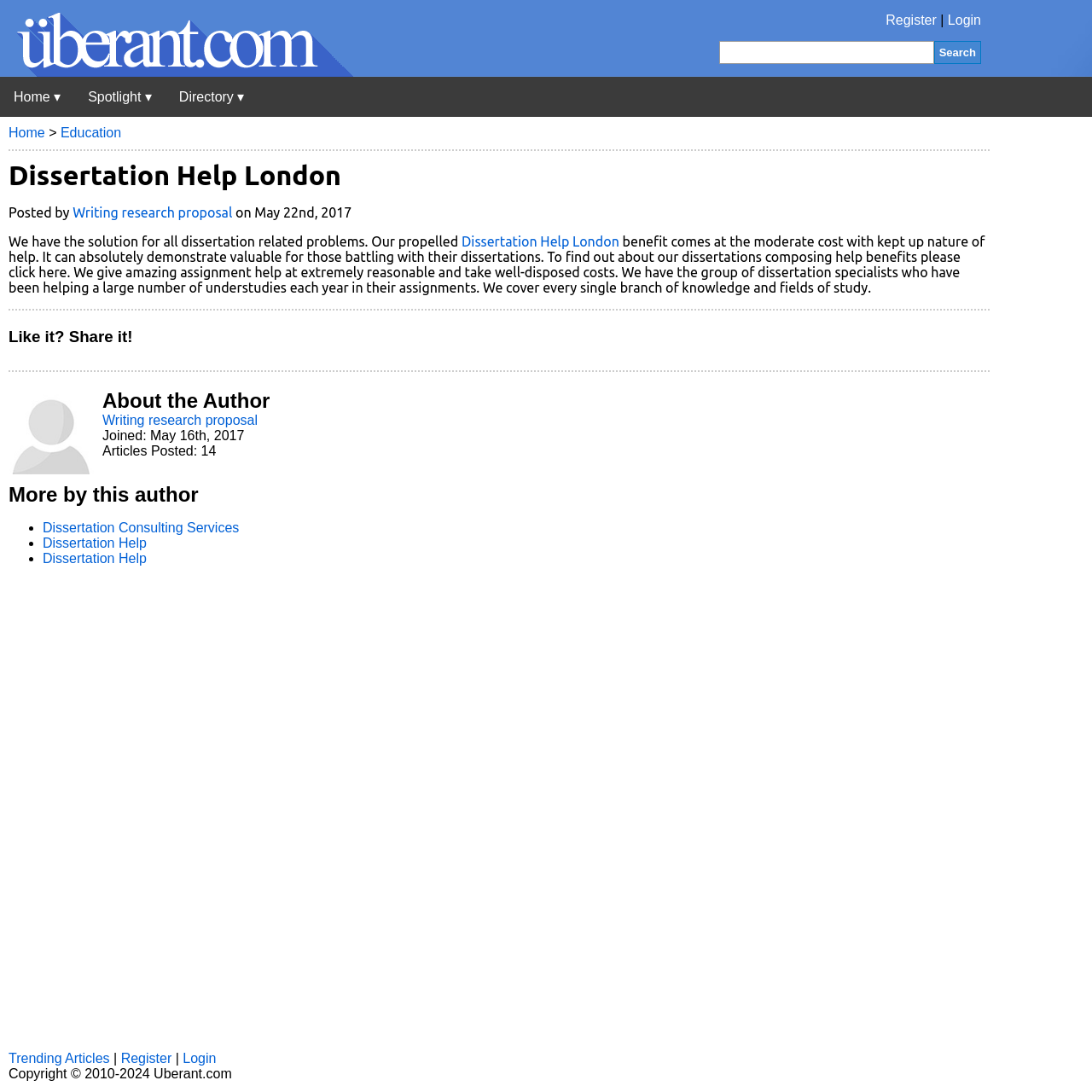Please identify the primary heading of the webpage and give its text content.

Dissertation Help London